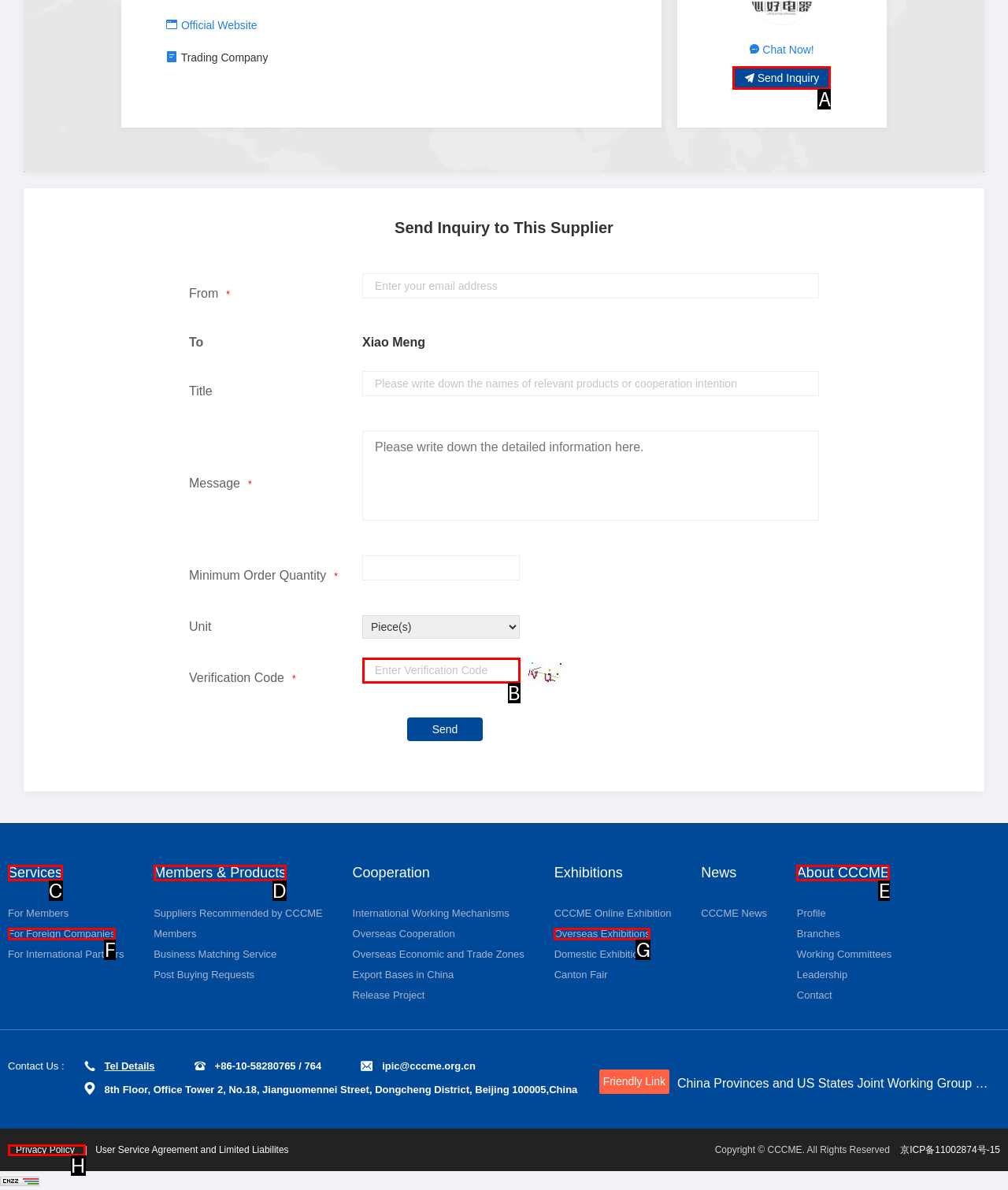Specify which UI element should be clicked to accomplish the task: Click the 'Send Inquiry' link. Answer with the letter of the correct choice.

A